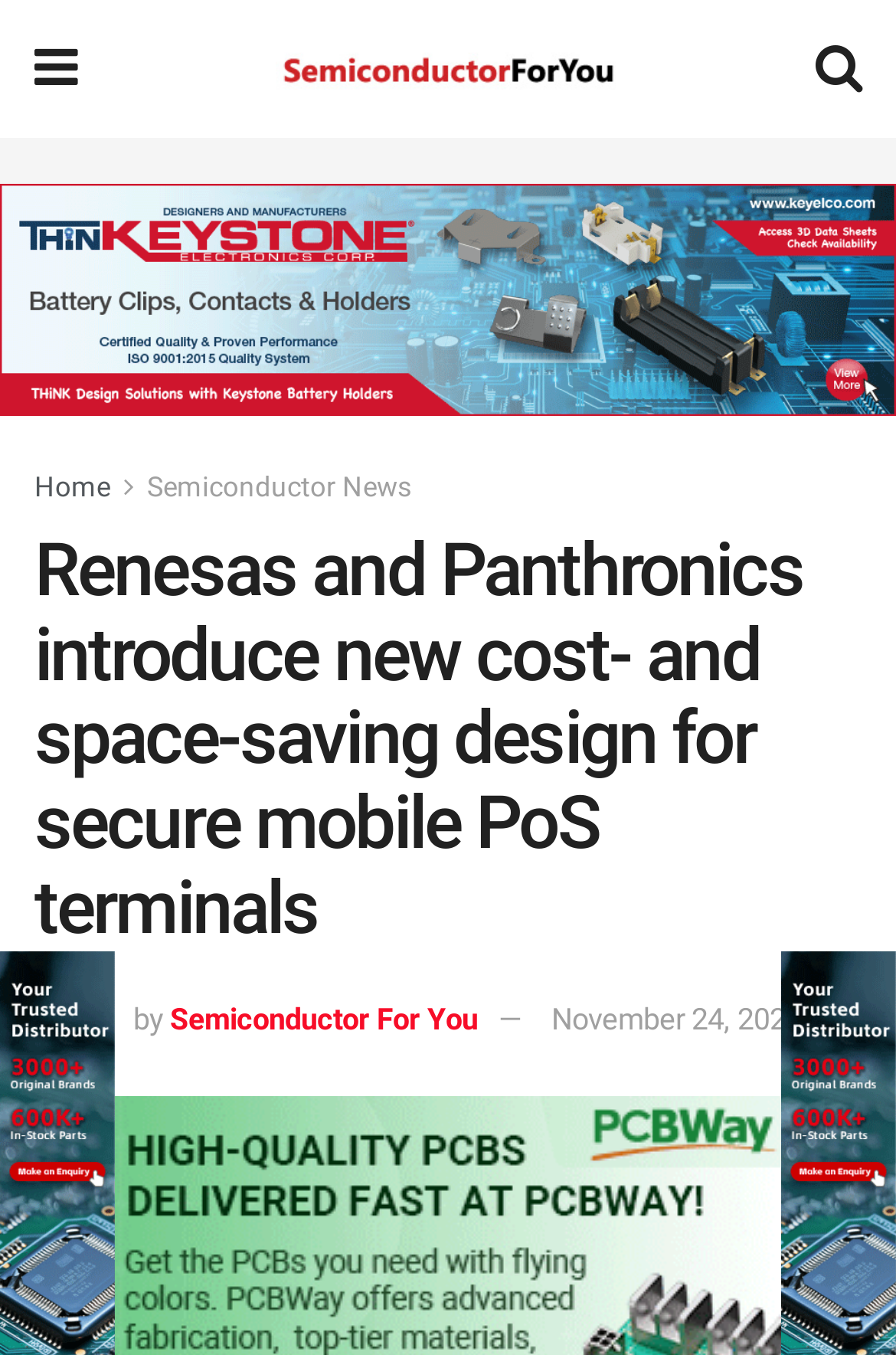When was the latest article published? Refer to the image and provide a one-word or short phrase answer.

November 24, 2021